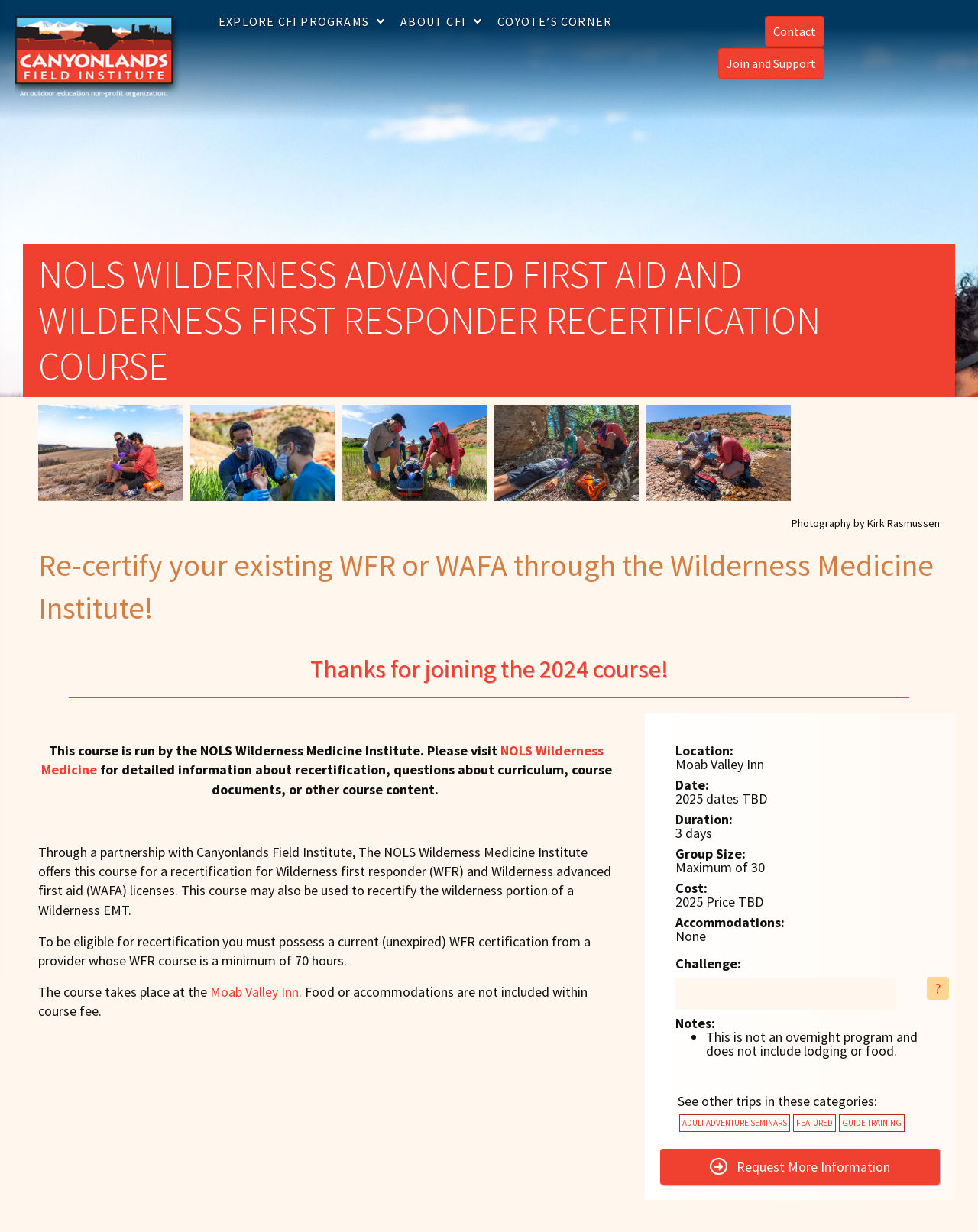Summarize the webpage comprehensively, mentioning all visible components.

The webpage is about the NOLS Wilderness Advanced First Aid and Wilderness First Responder Recertification Course offered by the Canyonlands Field Institute. At the top left corner, there is a logo of the Canyonlands Field Institute, and next to it, there are links to explore CFI programs, about CFI, and Coyote's Corner. On the top right corner, there is a menu with links to contact and join and support.

Below the menu, there is a heading that reads "NOLS Wilderness Advanced First Aid and Wilderness First Responder Recertification Course". Underneath, there is a section with five images, each with a link to a photo by Kirk Rasmussen. Below the images, there is a text that reads "Photography by Kirk Rasmussen".

The main content of the webpage is divided into several sections. The first section explains that the course is run by the NOLS Wilderness Medicine Institute and provides a link to the institute's website for more information. The second section describes the course, stating that it is a recertification course for Wilderness First Responder (WFR) and Wilderness Advanced First Aid (WAFA) licenses.

The third section provides details about the course, including the location, date, duration, group size, cost, and accommodations. The location is the Moab Valley Inn, and the date is to be determined in 2025. The course duration is three days, and the group size is limited to 30 people. The cost is also to be determined in 2025, and there are no accommodations included in the course fee.

The fourth section lists some notes about the course, including that it is not an overnight program and does not include lodging or food. There are also links to other trips in categories such as adult adventure seminars, featured, and guide training. Finally, there is a button to request more information about the course.